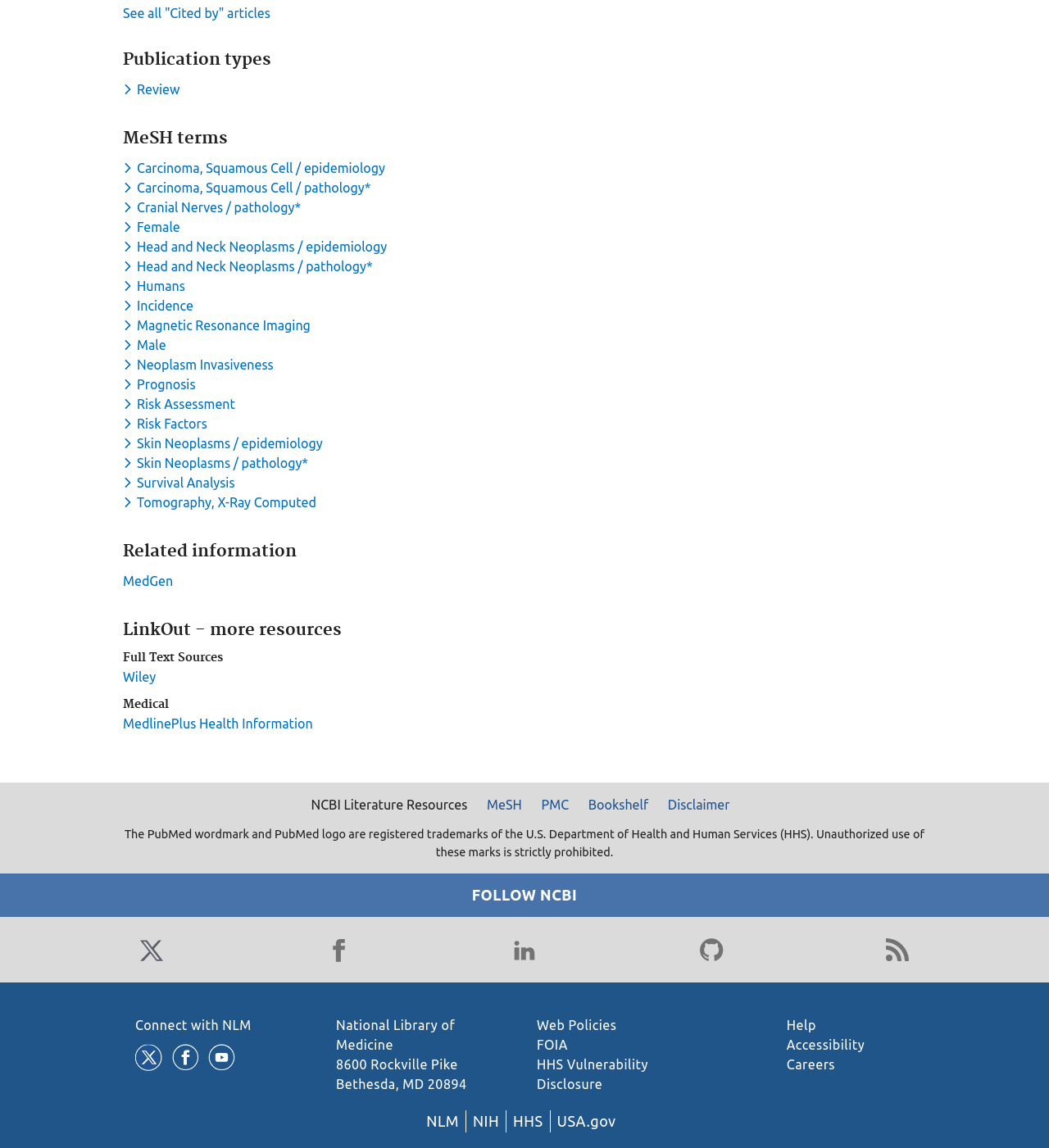Please provide a comprehensive answer to the question below using the information from the image: What is the organization behind this webpage?

The webpage has a footer section that mentions the National Library of Medicine, which suggests that this organization is behind the creation and maintenance of this webpage.